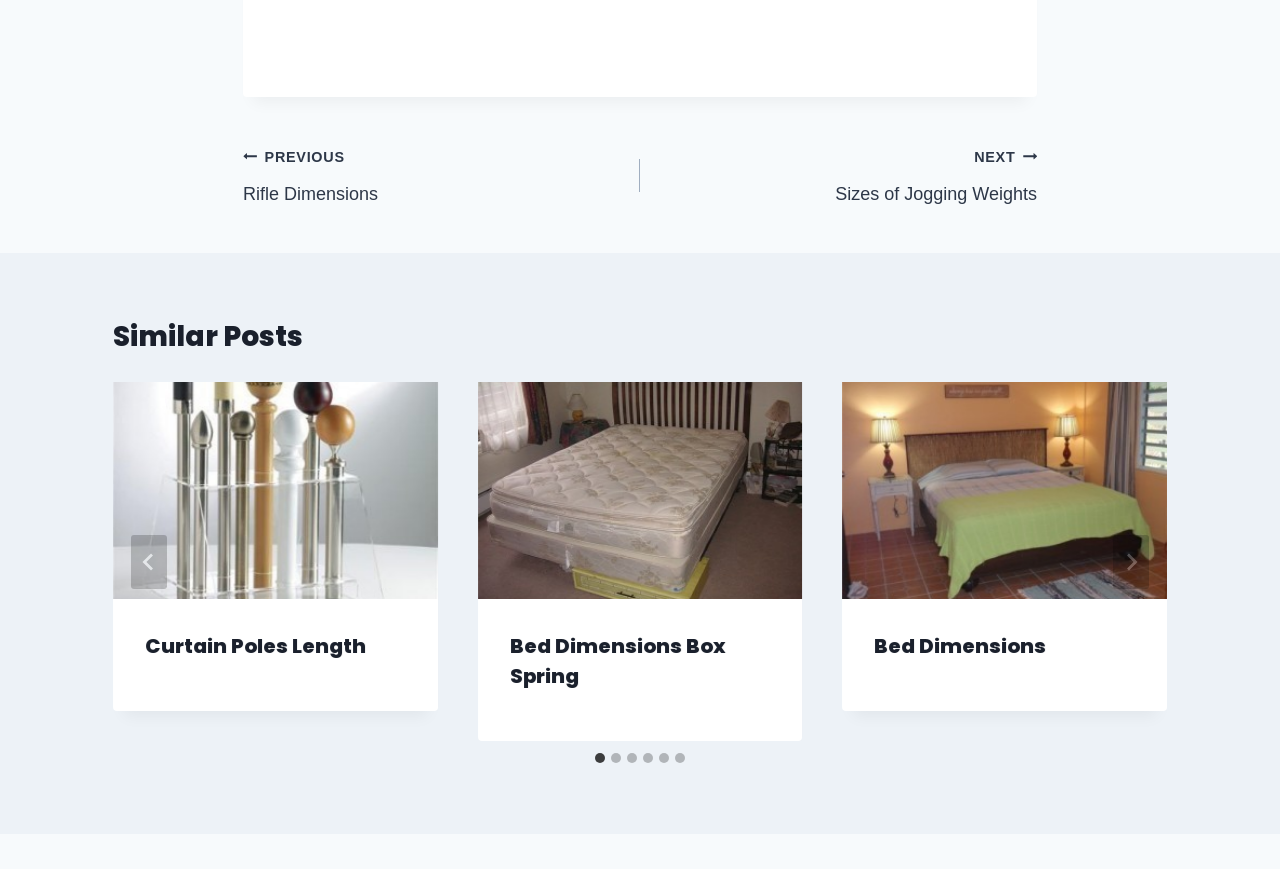Identify the bounding box coordinates of the section to be clicked to complete the task described by the following instruction: "Read about Curtain Poles Length". The coordinates should be four float numbers between 0 and 1, formatted as [left, top, right, bottom].

[0.088, 0.44, 0.342, 0.689]